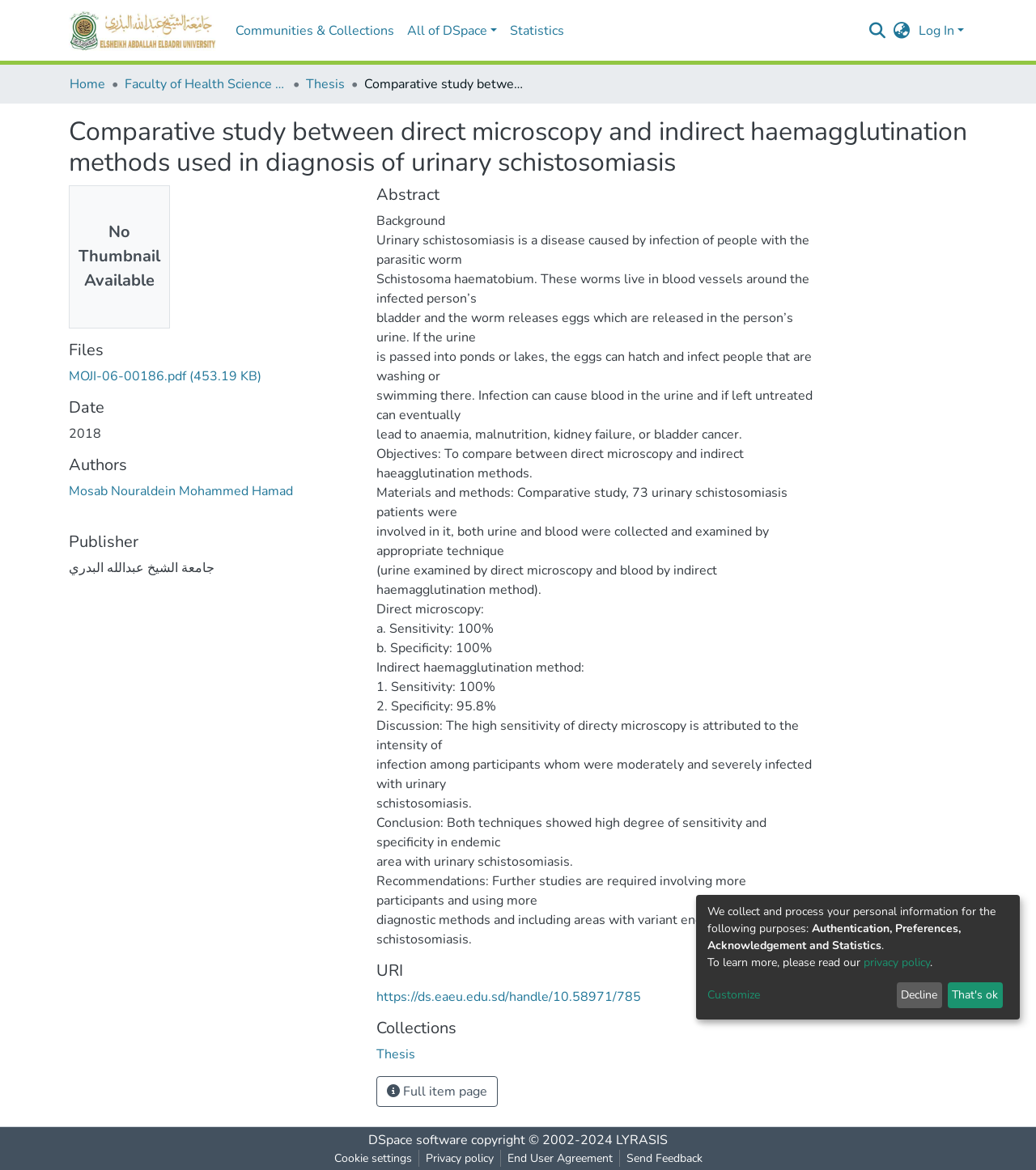What is the sensitivity of the indirect haemagglutination method?
Based on the image, provide your answer in one word or phrase.

100%